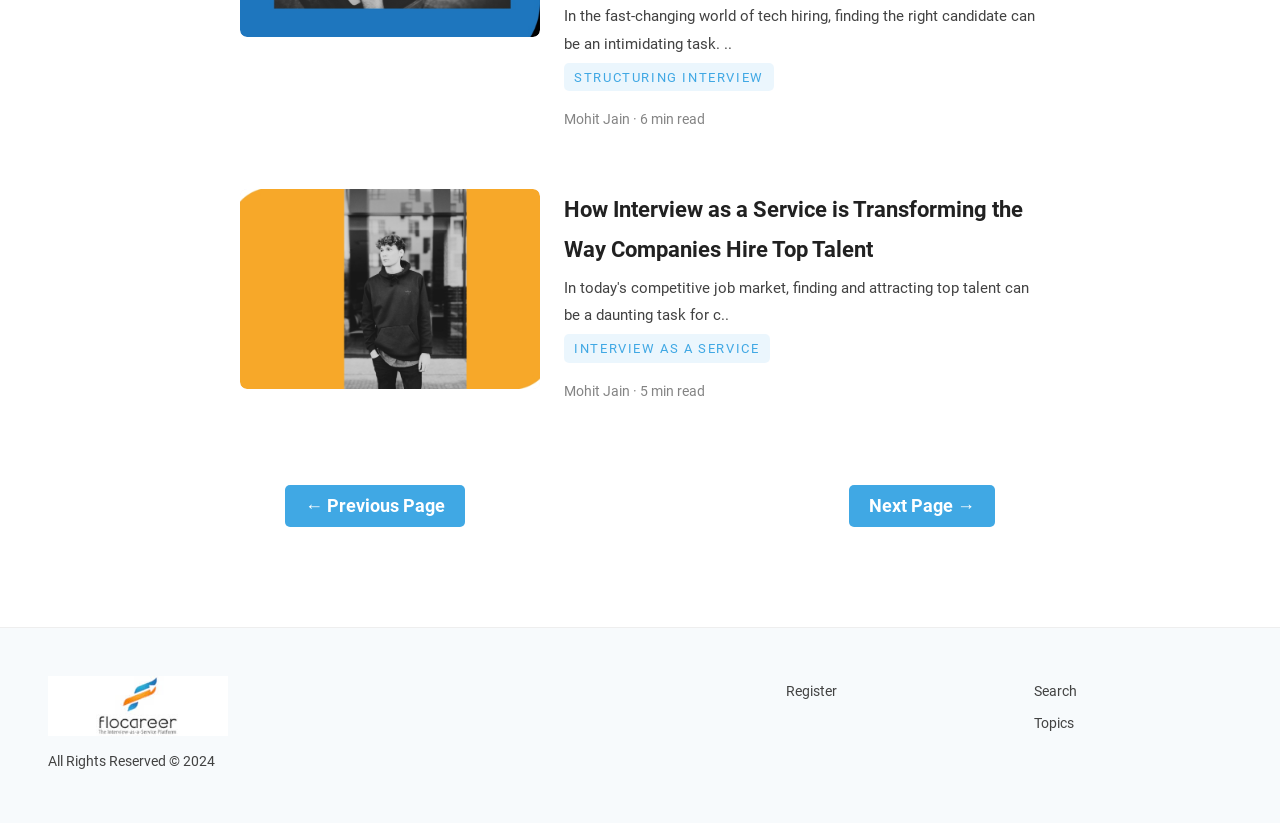Please identify the bounding box coordinates of the element that needs to be clicked to execute the following command: "Go to the previous page". Provide the bounding box using four float numbers between 0 and 1, formatted as [left, top, right, bottom].

[0.223, 0.59, 0.363, 0.641]